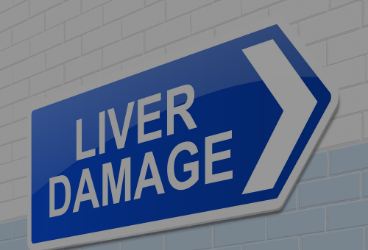What is the main concern emphasized by the sign?
Analyze the image and provide a thorough answer to the question.

The main concern emphasized by the sign is liver health, particularly in the context of rising concerns surrounding alcohol-related liver issues, as stated in the caption.